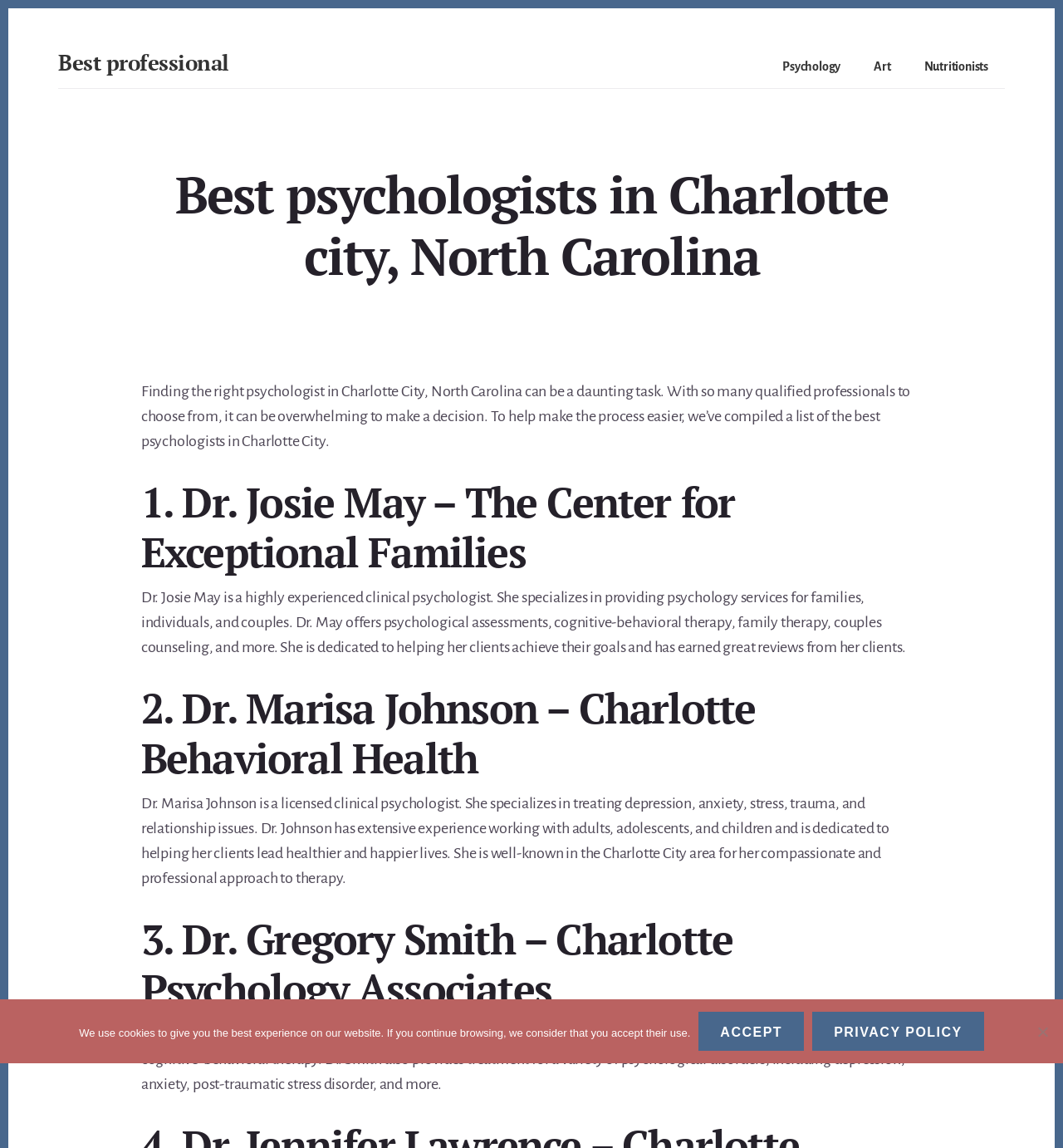Identify and extract the heading text of the webpage.

Best psychologists in Charlotte city, North Carolina